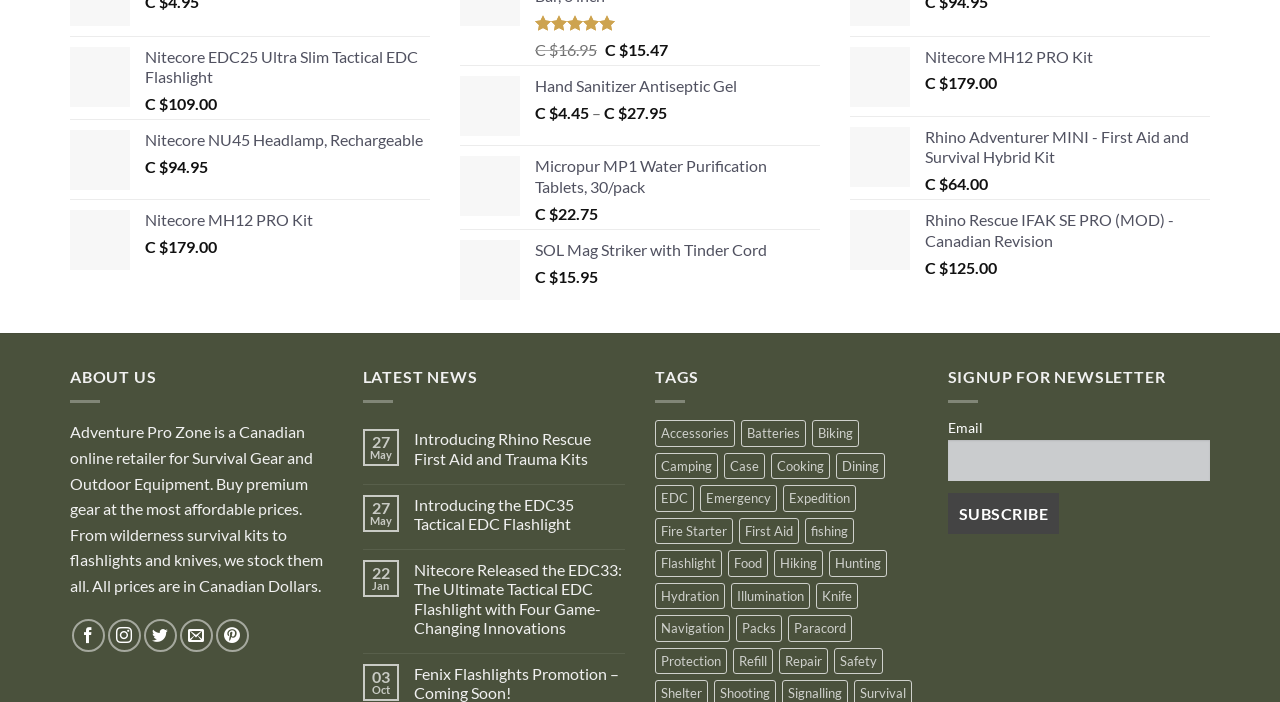Extract the bounding box coordinates for the described element: "parent_node: Email name="ne"". The coordinates should be represented as four float numbers between 0 and 1: [left, top, right, bottom].

[0.74, 0.627, 0.945, 0.686]